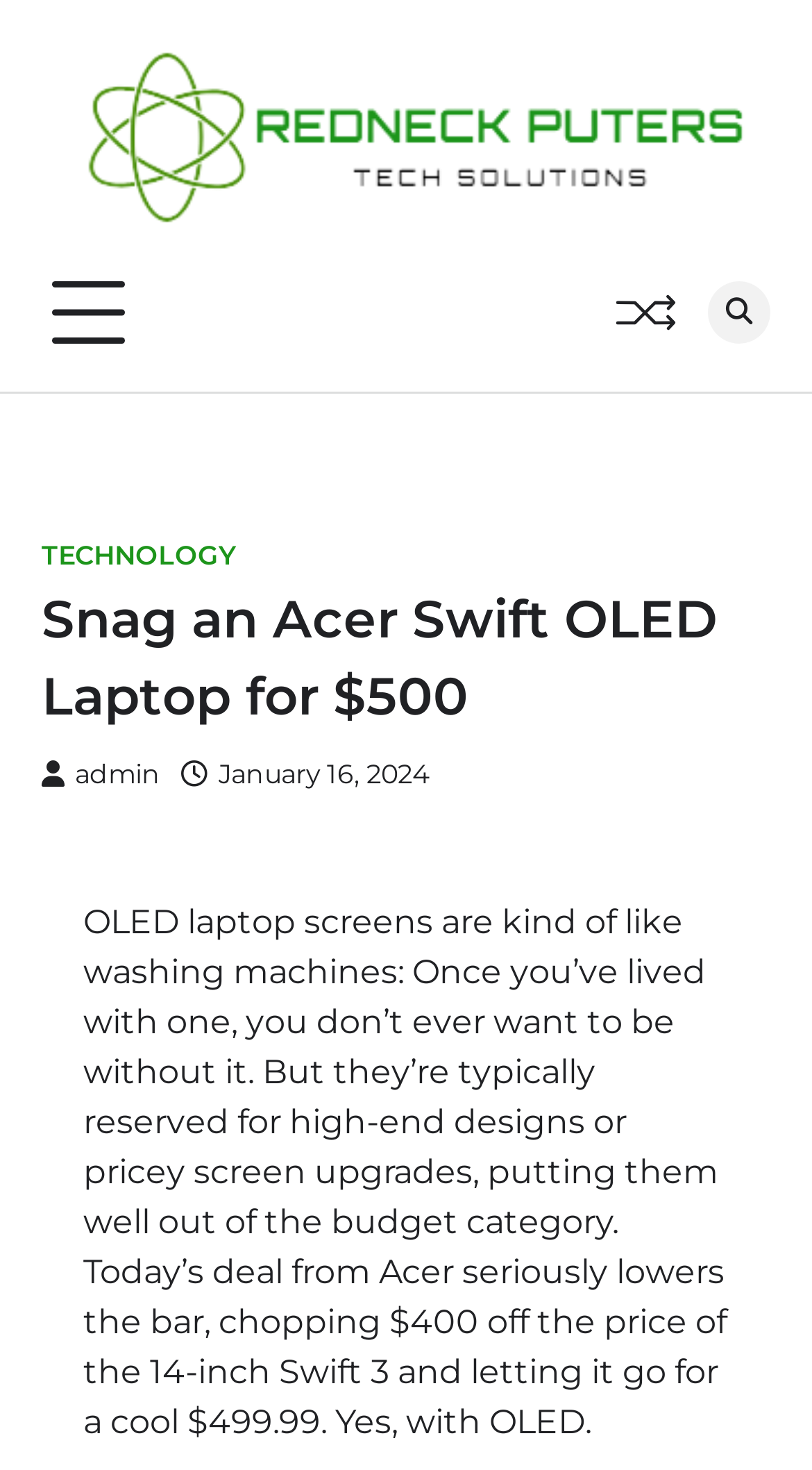What is the discount amount of the Acer Swift 3 laptop?
Answer the question with a single word or phrase derived from the image.

$400